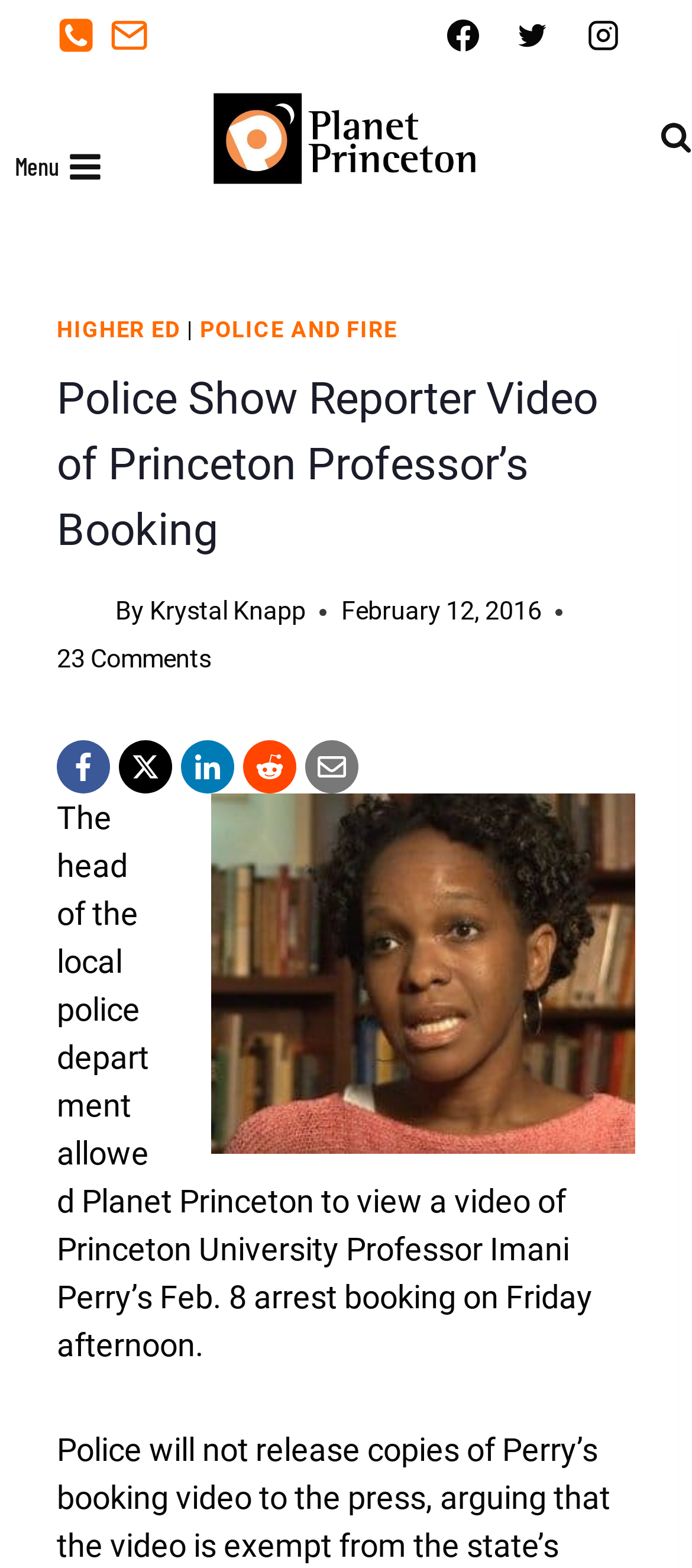Determine the bounding box coordinates of the clickable area required to perform the following instruction: "View Princeton, NJ local news". The coordinates should be represented as four float numbers between 0 and 1: [left, top, right, bottom].

[0.308, 0.059, 0.687, 0.118]